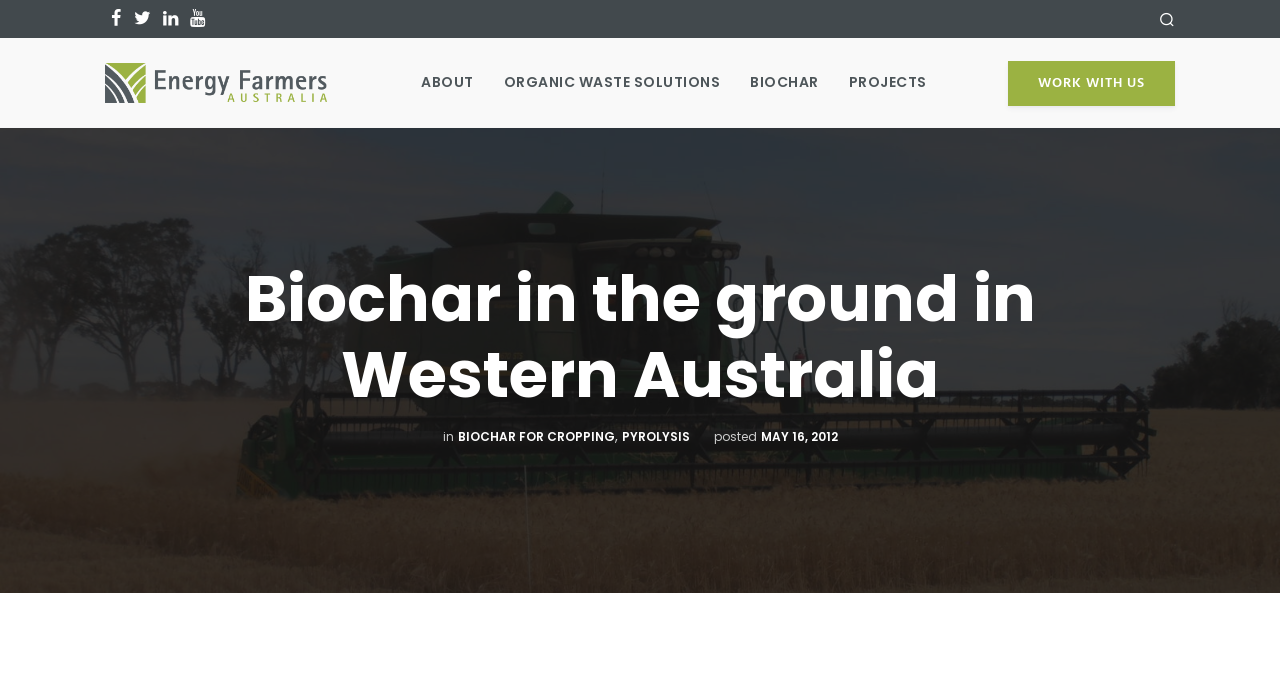Please provide a detailed answer to the question below based on the screenshot: 
What is the category of the webpage content?

The category of the webpage content is 'BIOCHAR', which is a link located at the top center of the webpage, with a bounding box coordinate of [0.586, 0.106, 0.64, 0.135], and it is also the main topic of the webpage.